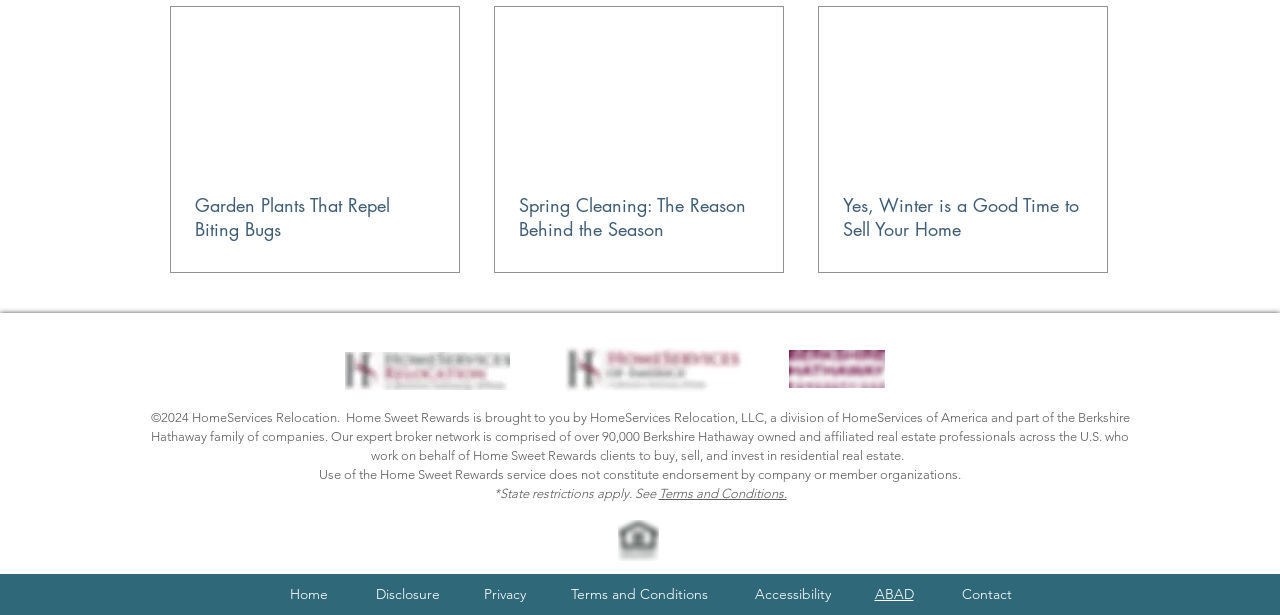Locate the UI element described by Contact in the provided webpage screenshot. Return the bounding box coordinates in the format (top-left x, top-left y, bottom-right x, bottom-right y), ensuring all values are between 0 and 1.

[0.752, 0.949, 0.791, 0.98]